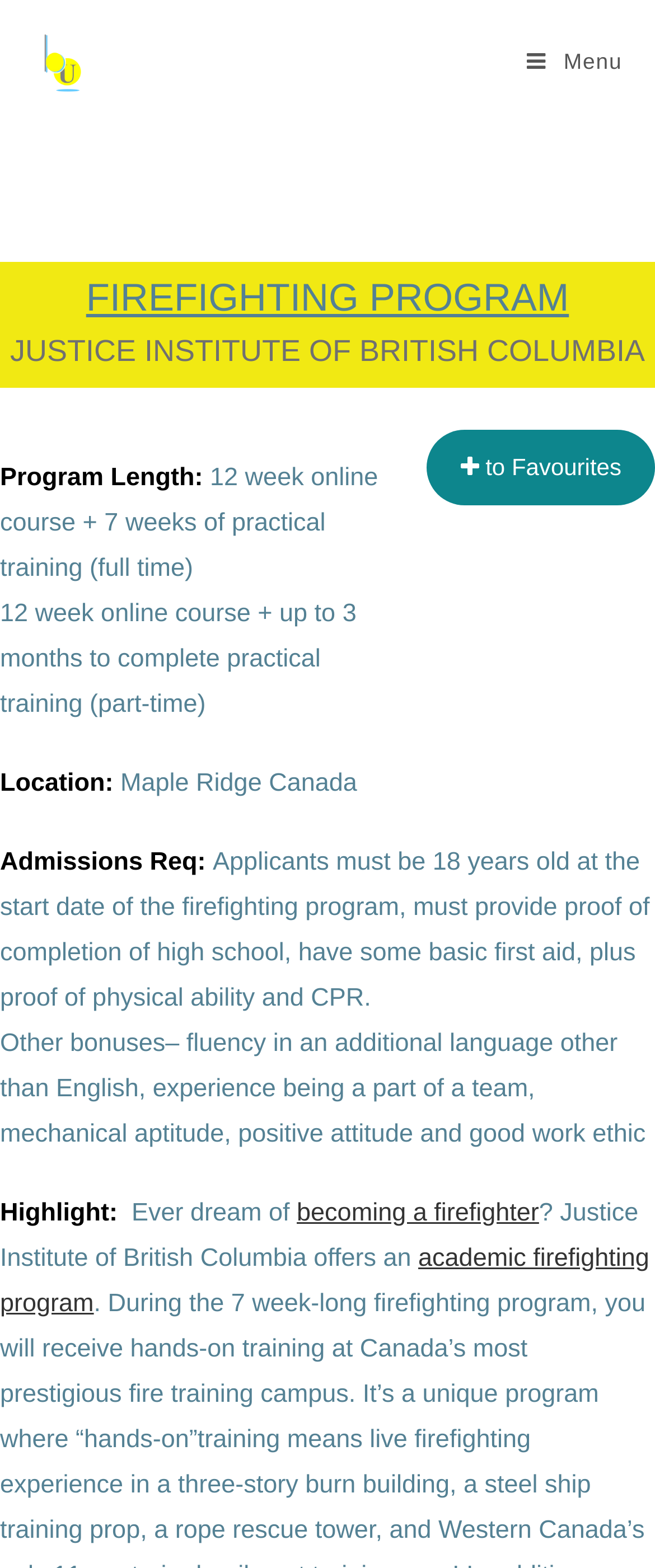What is the location of the program?
Using the image, respond with a single word or phrase.

Maple Ridge, Canada